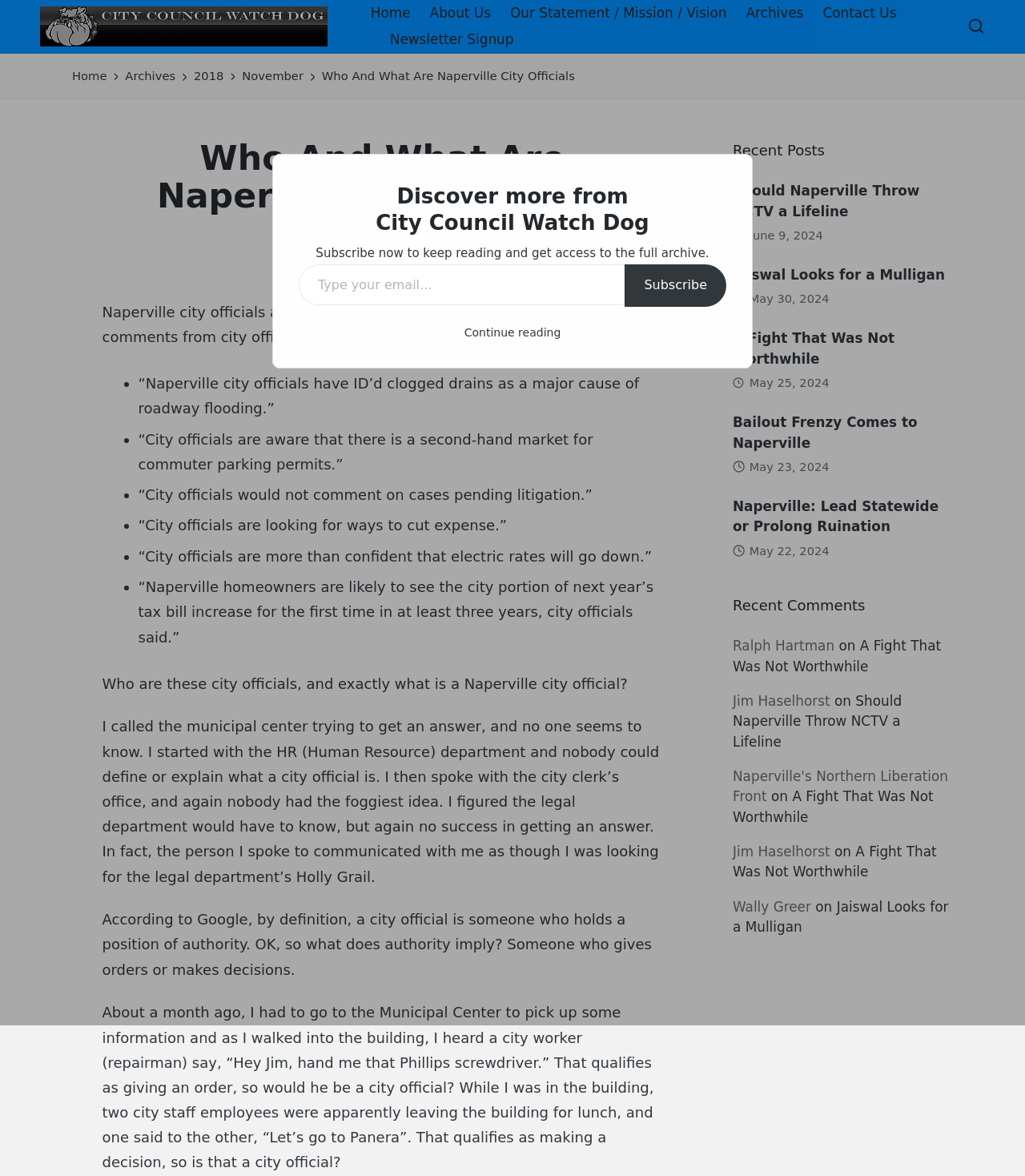Provide a short, one-word or phrase answer to the question below:
What is the date of the post 'Who And What Are Naperville City Officials'?

November 11, 2018